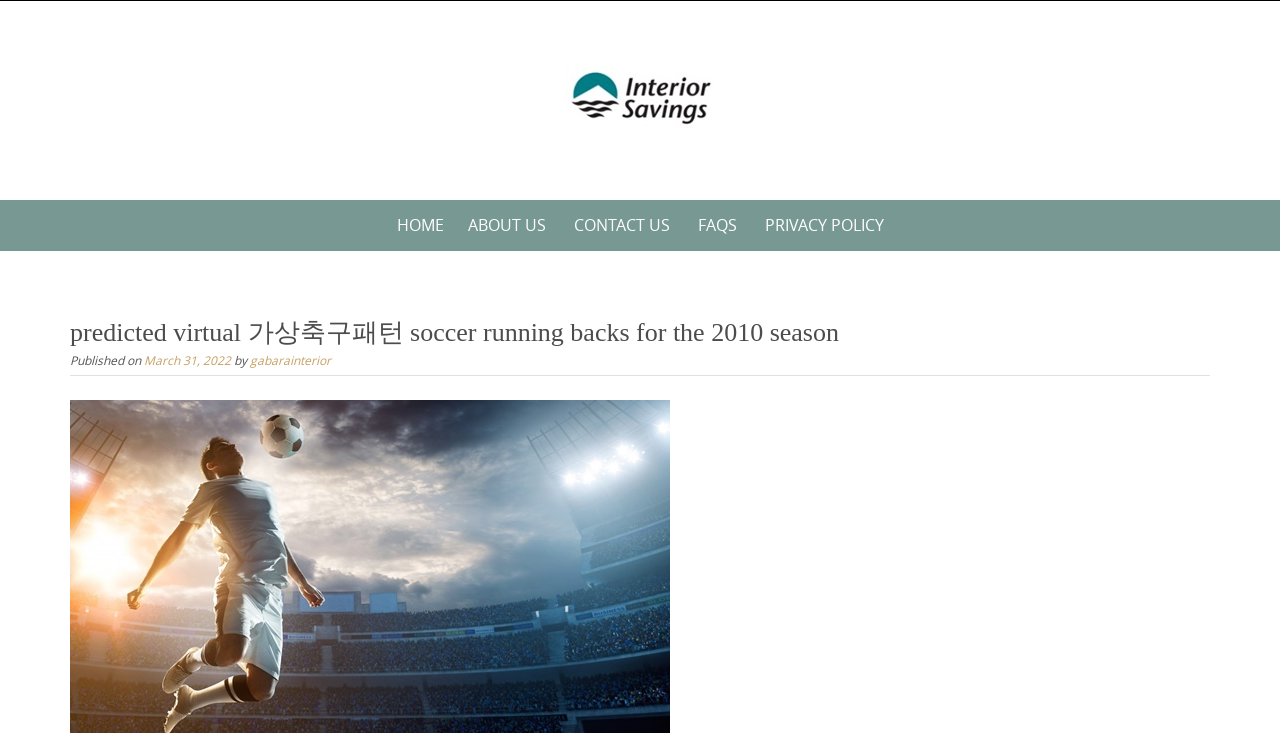Please give a short response to the question using one word or a phrase:
What is the purpose of the link 'Creating a healthy gambling culture'?

Unknown